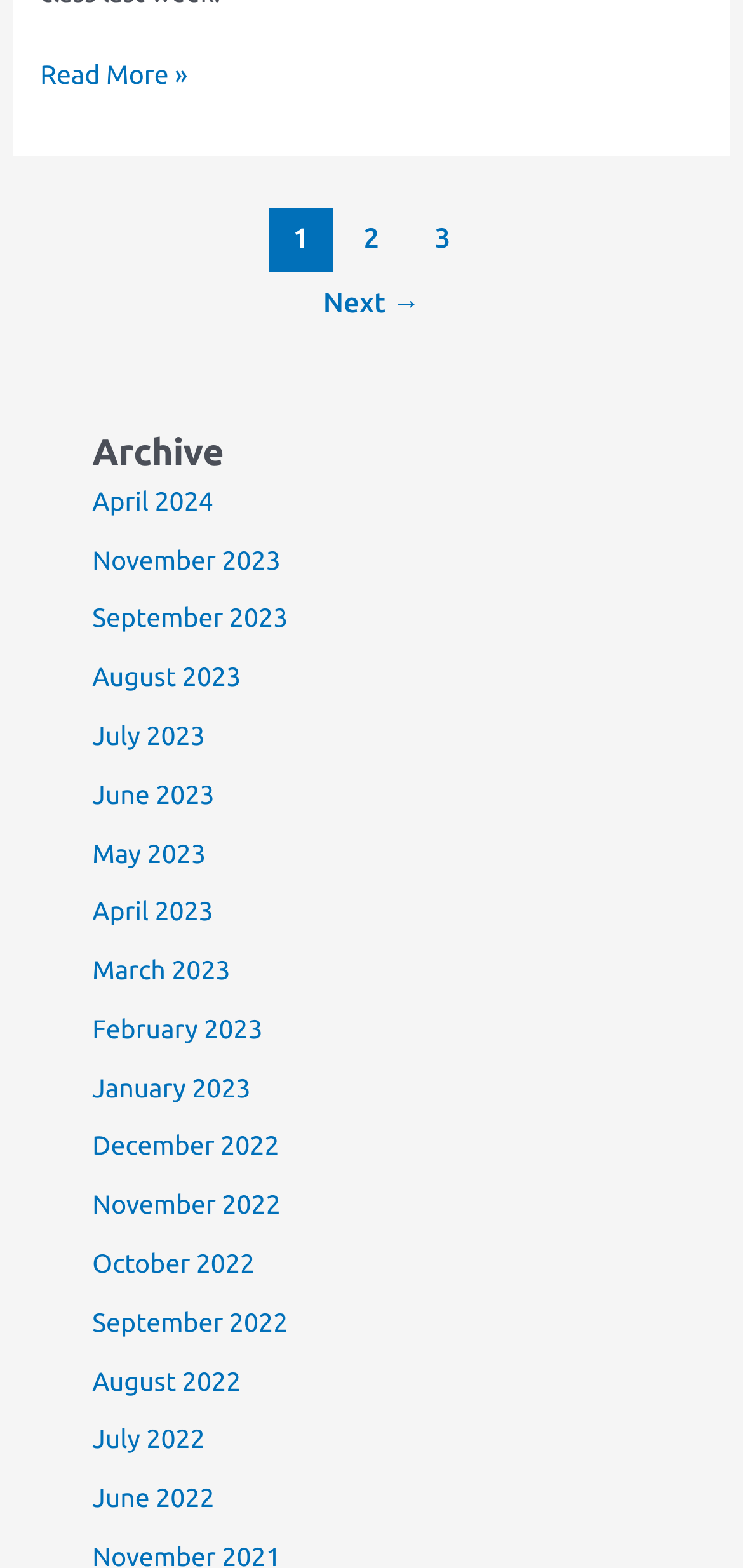What is the earliest month listed in the archive?
Refer to the image and provide a detailed answer to the question.

The archive section lists months from April 2024 to December 2022, with December 2022 being the earliest month listed.